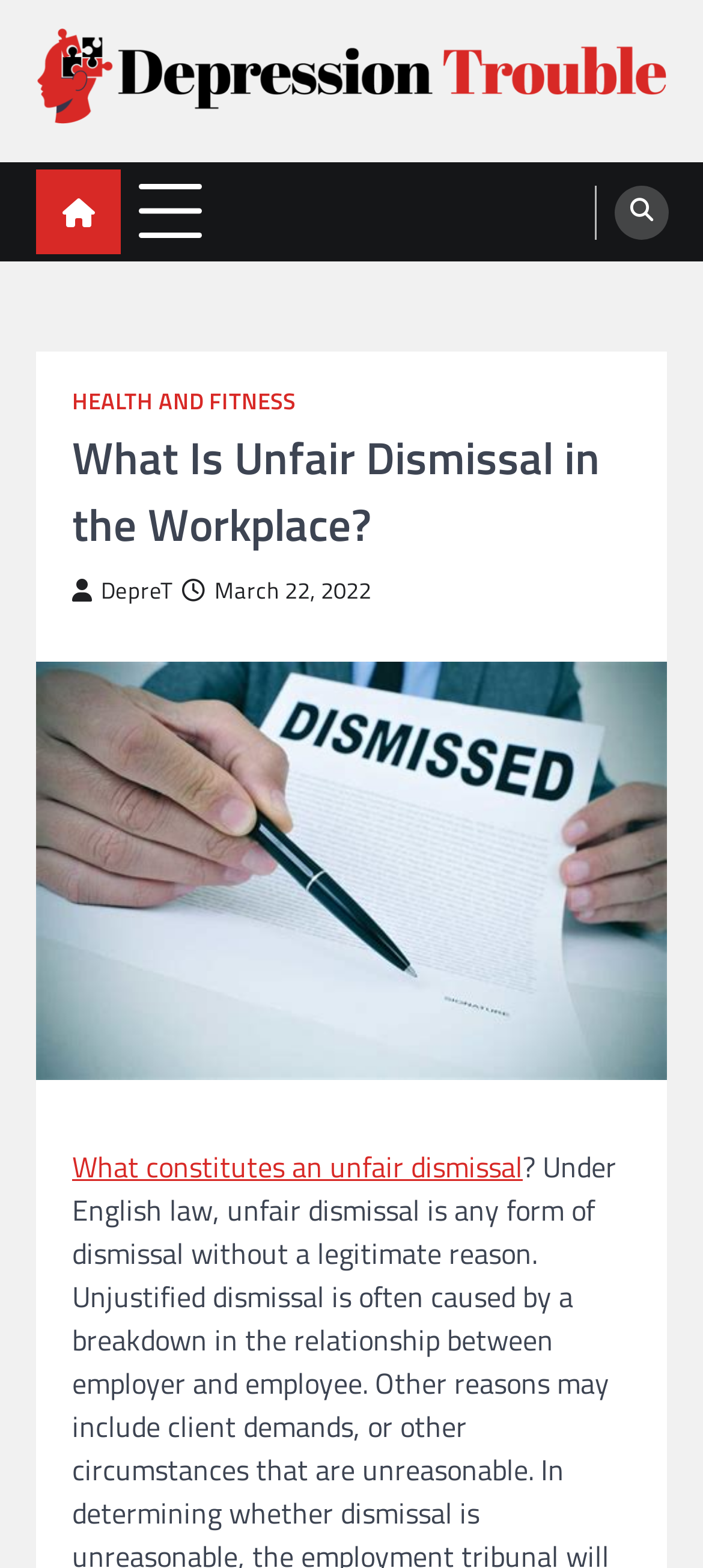Locate the UI element that matches the description Health and Fitness in the webpage screenshot. Return the bounding box coordinates in the format (top-left x, top-left y, bottom-right x, bottom-right y), with values ranging from 0 to 1.

[0.103, 0.248, 0.421, 0.265]